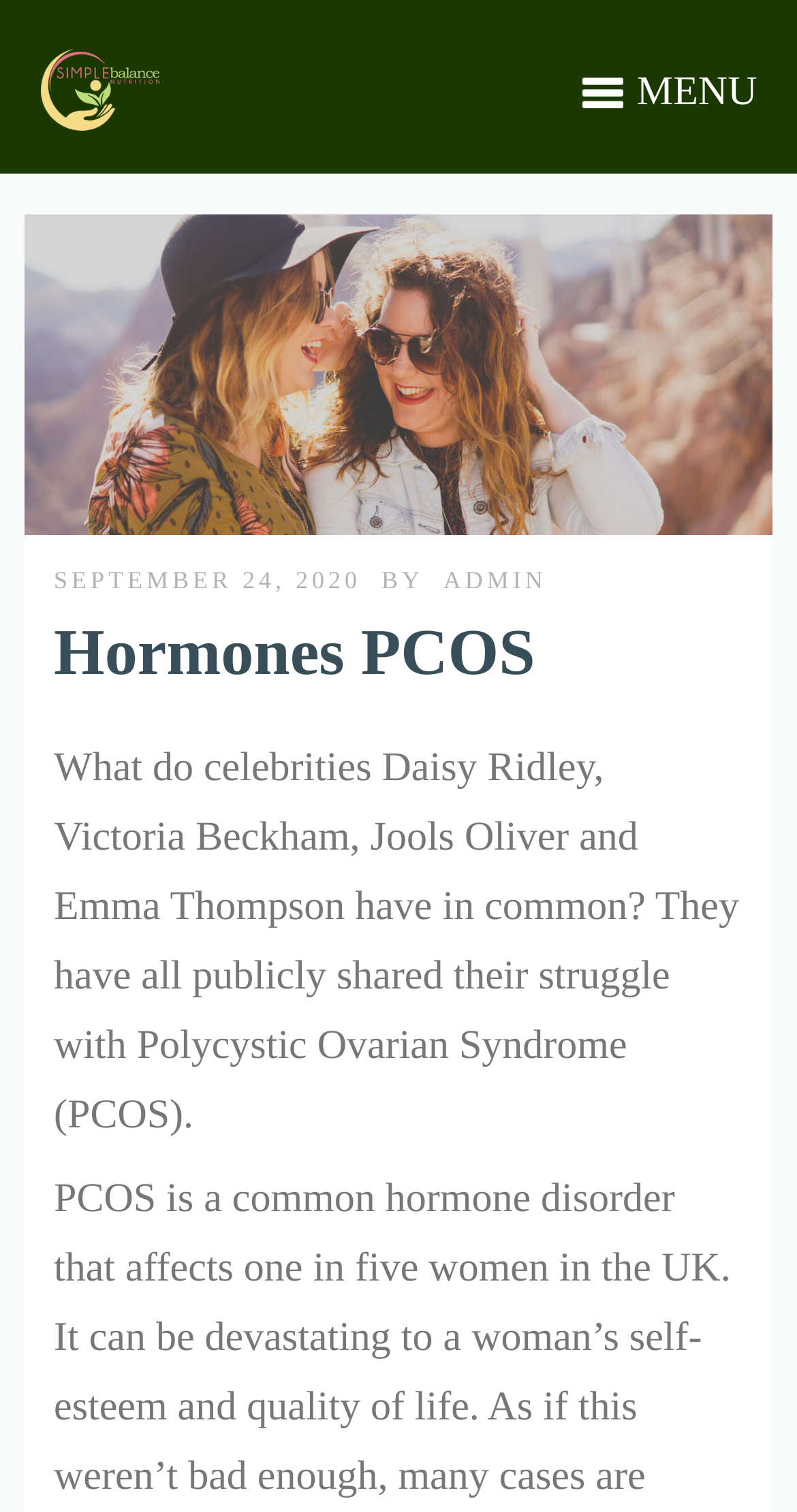What is the topic of the webpage?
Use the information from the image to give a detailed answer to the question.

Based on the webpage content, specifically the heading 'Hormones PCOS' and the text 'What do celebrities Daisy Ridley, Victoria Beckham, Jools Oliver and Emma Thompson have in common? They have all publicly shared their struggle with Polycystic Ovarian Syndrome (PCOS).'